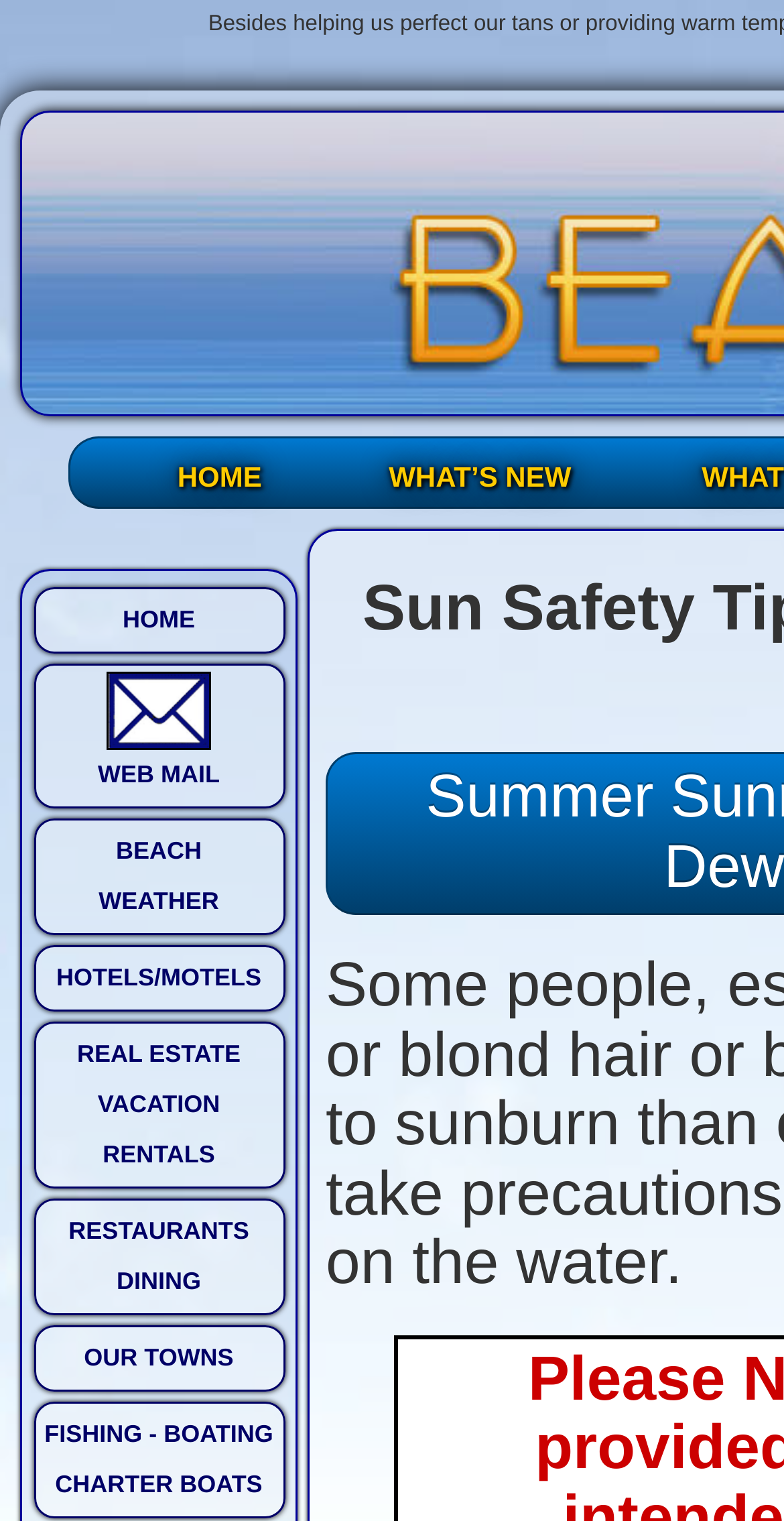What is the second link in the main navigation?
Please use the image to provide a one-word or short phrase answer.

WHAT'S NEW